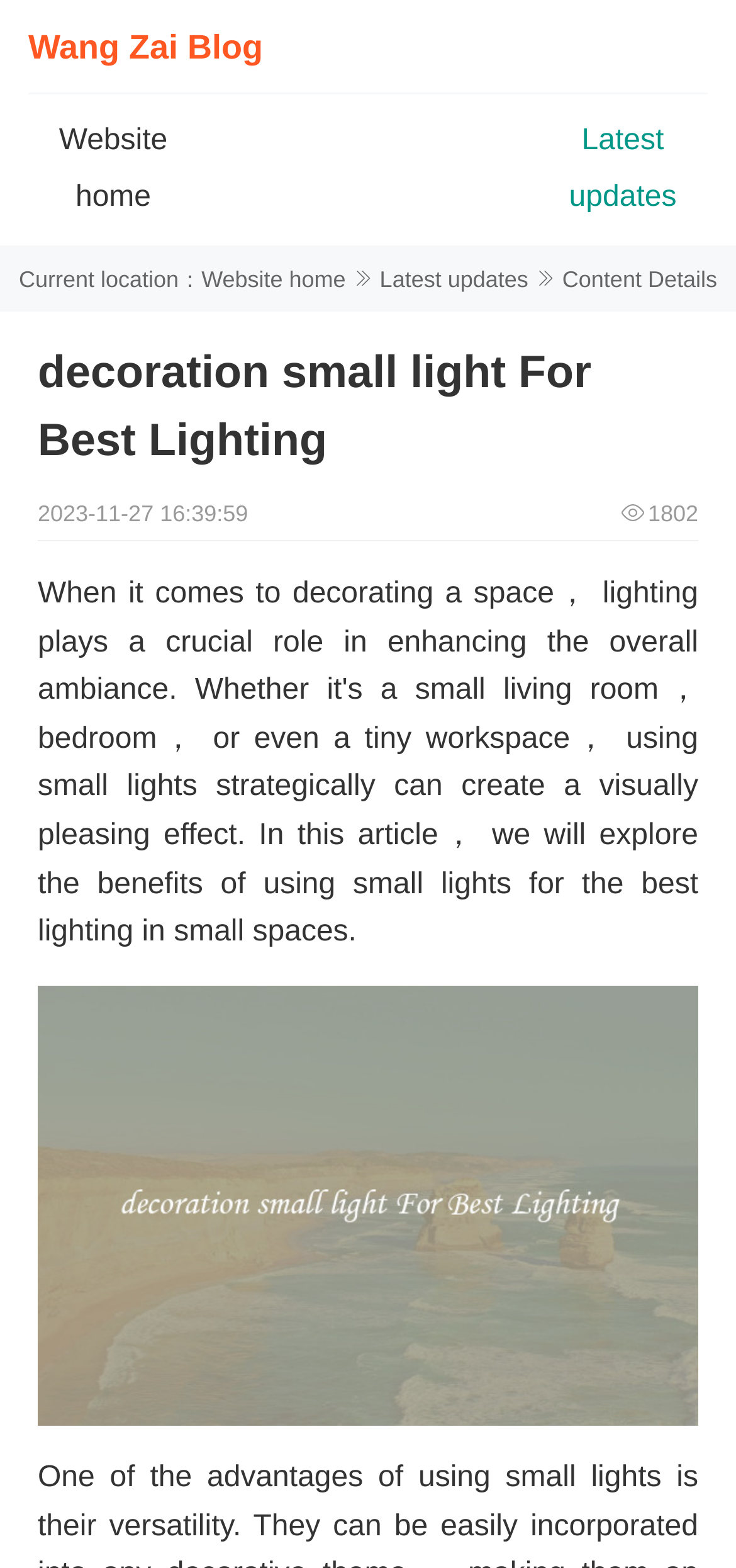What is the theme of the article?
Answer the question with a single word or phrase by looking at the picture.

Lighting